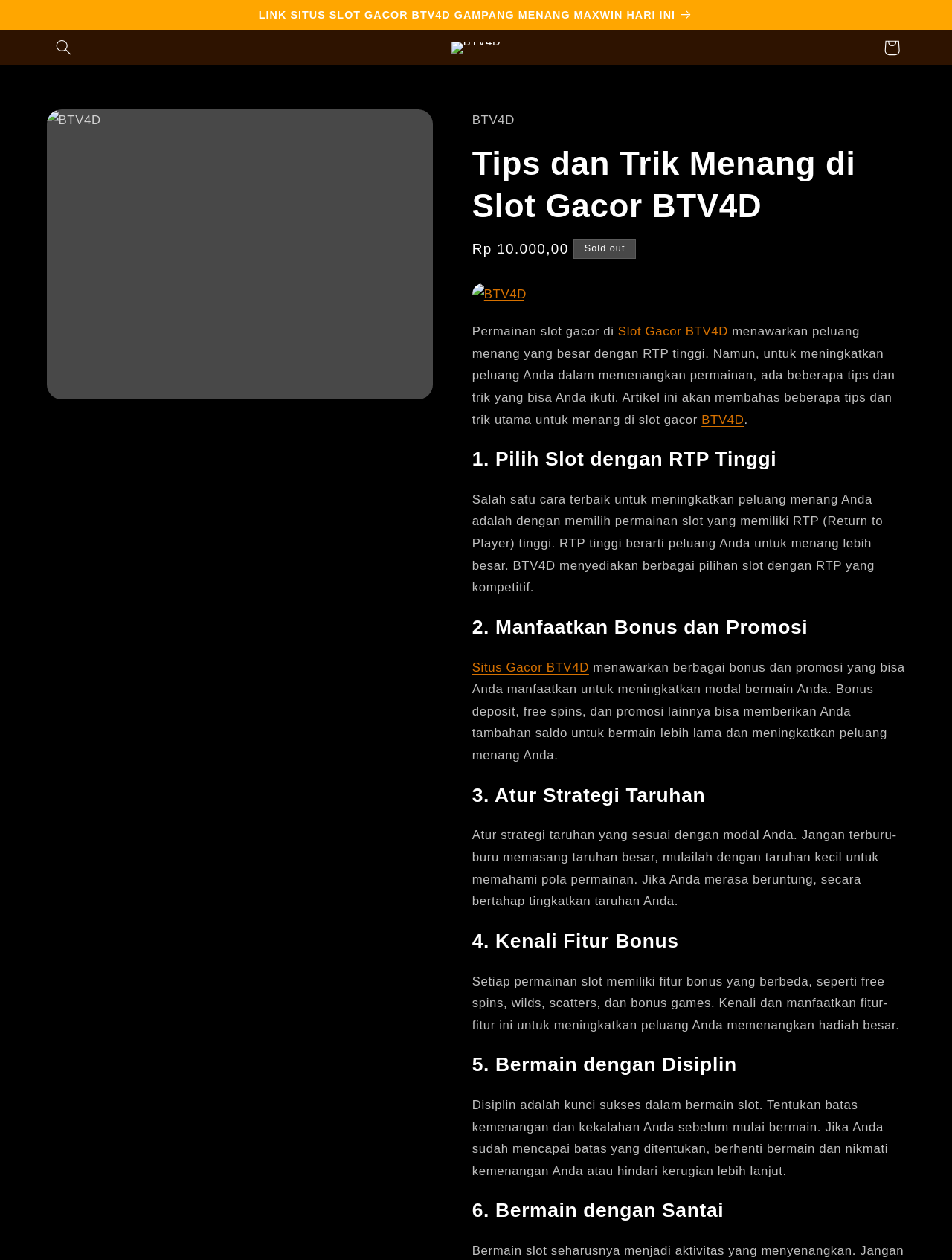What is the benefit of choosing a slot game with high RTP?
Give a single word or phrase as your answer by examining the image.

Higher winning chances